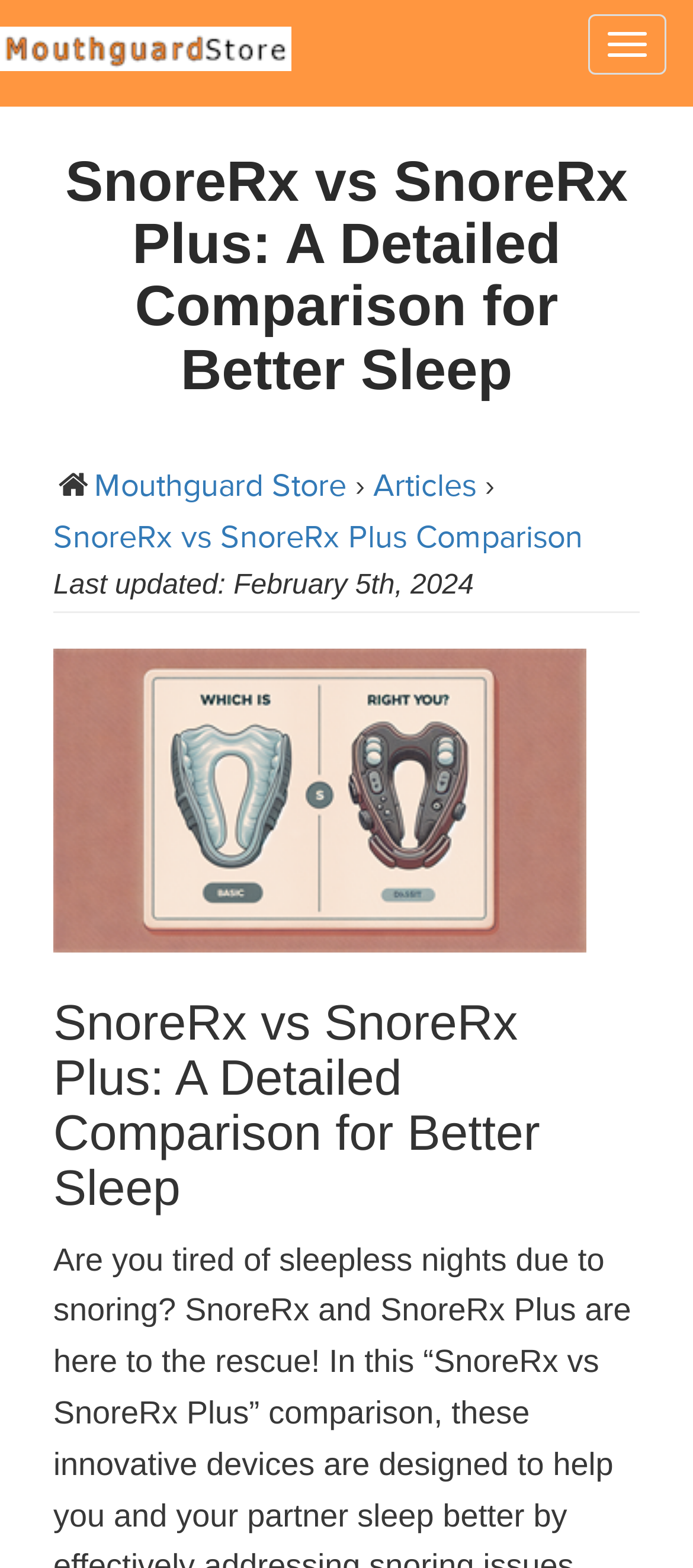Write a detailed summary of the webpage.

The webpage is a comparison guide for SnoreRx and SnoreRx Plus, two anti-snoring devices. At the top left corner, there is a logo of "Mouthguard Store" with a link to the store's website. Next to the logo, there is a navigation button labeled "Toggle navigation". 

Below the navigation button, there is a main heading that reads "SnoreRx vs SnoreRx Plus: A Detailed Comparison for Better Sleep". This heading is centered at the top of the page. 

On the left side of the page, there is a menu with three links: "Mouthguard Store", "› ", and "Articles". The "› " link appears to be a separator or an arrow pointing to the right. 

To the right of the menu, there is a link to the current page, "SnoreRx vs SnoreRx Plus Comparison", with a last updated date of February 5th, 2024, below it. A horizontal separator line follows the date. 

Below the separator line, there is a large image related to SnoreRx vs SnoreRx Plus, taking up most of the page's width. 

Finally, there is a second instance of the main heading "SnoreRx vs SnoreRx Plus: A Detailed Comparison for Better Sleep" at the bottom of the page, which appears to be the title of the main content section.